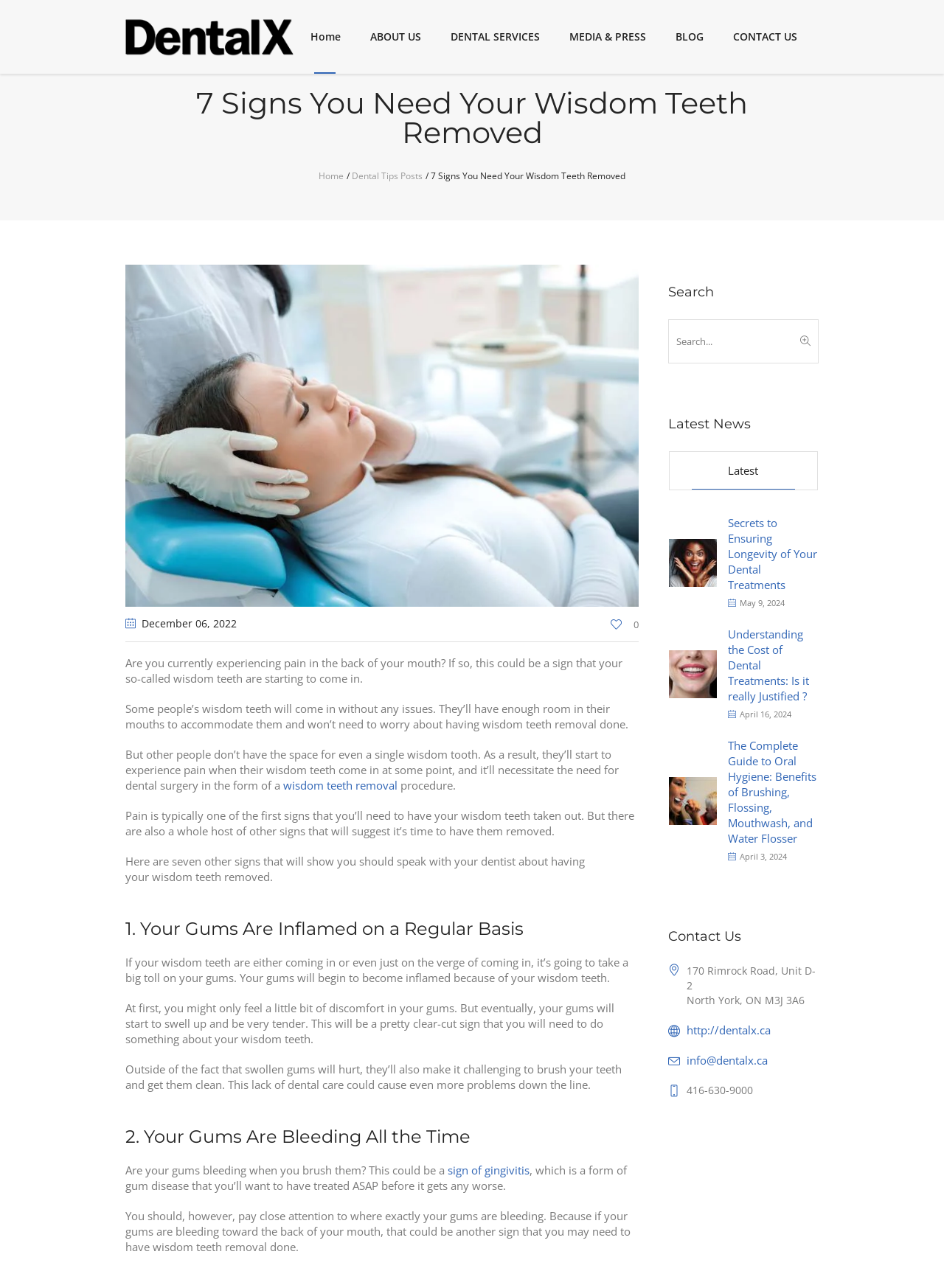Determine the primary headline of the webpage.

7 Signs You Need Your Wisdom Teeth Removed